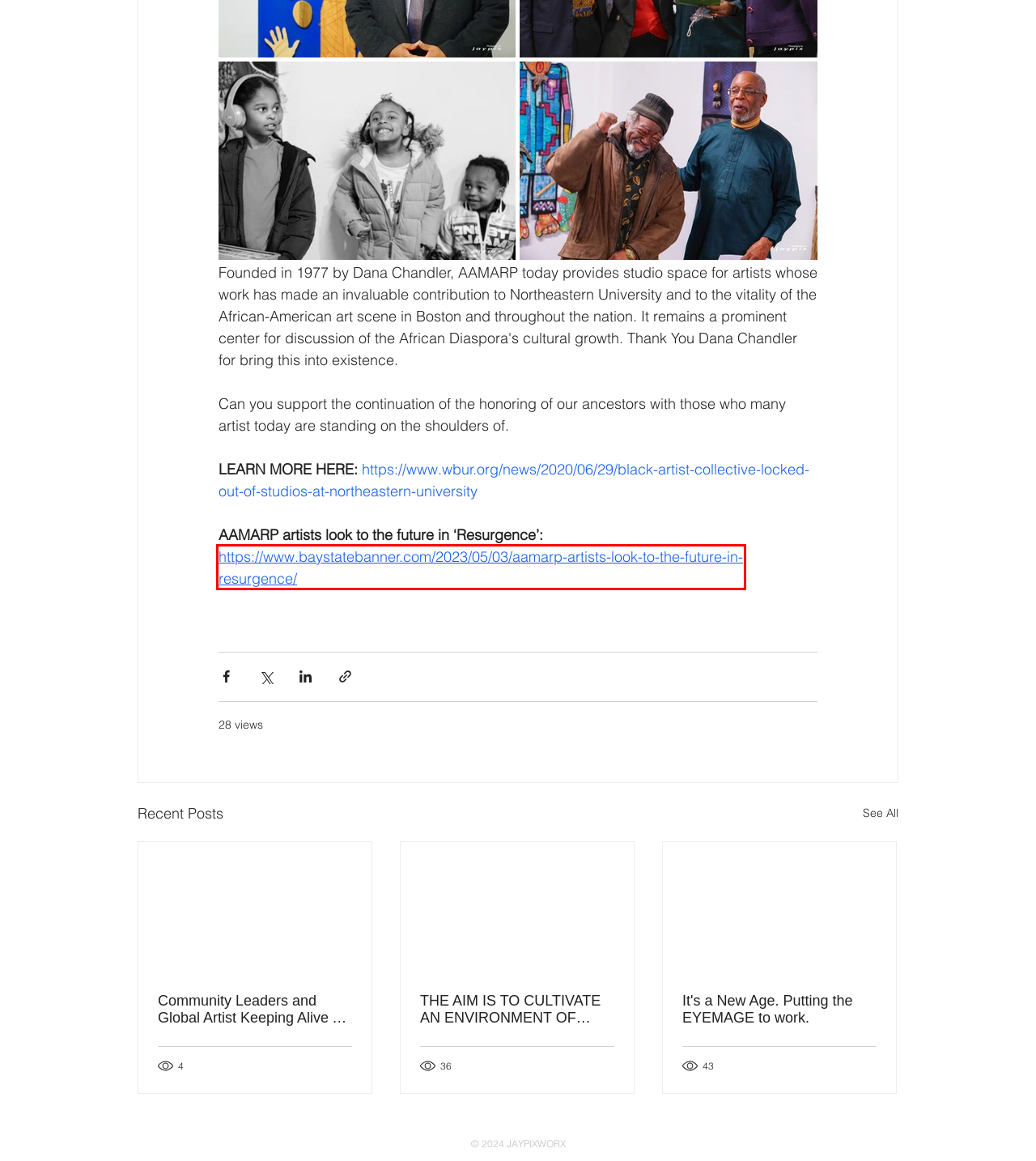Look at the screenshot of a webpage where a red rectangle bounding box is present. Choose the webpage description that best describes the new webpage after clicking the element inside the red bounding box. Here are the candidates:
A. Workshops | Jaypixworx
B. +worx | photography BW
C. Artistry | Jaypixworx
D. News | JAYPIXWORX
E. AAMARP artists look to the future in 'Resurgence' - The Bay State Banner
F. THE AIM IS TO CULTIVATE AN ENVIRONMENT OF INSPIRATION.
G. community leaders and global artist
H. It's a New Age. Putting the EYEMAGE to work.

E